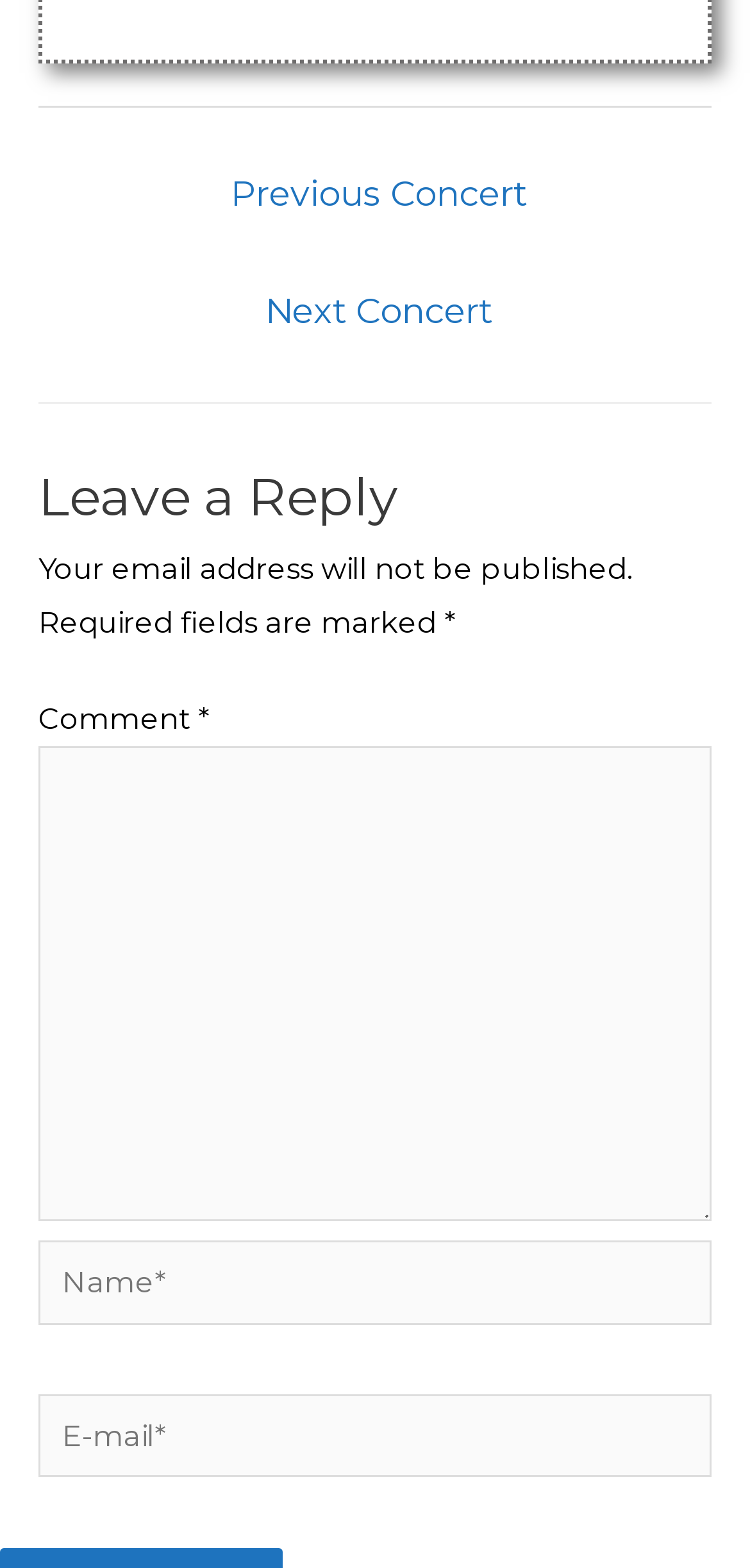Answer the following inquiry with a single word or phrase:
What is the purpose of the 'Post navigation' section?

To navigate between concerts